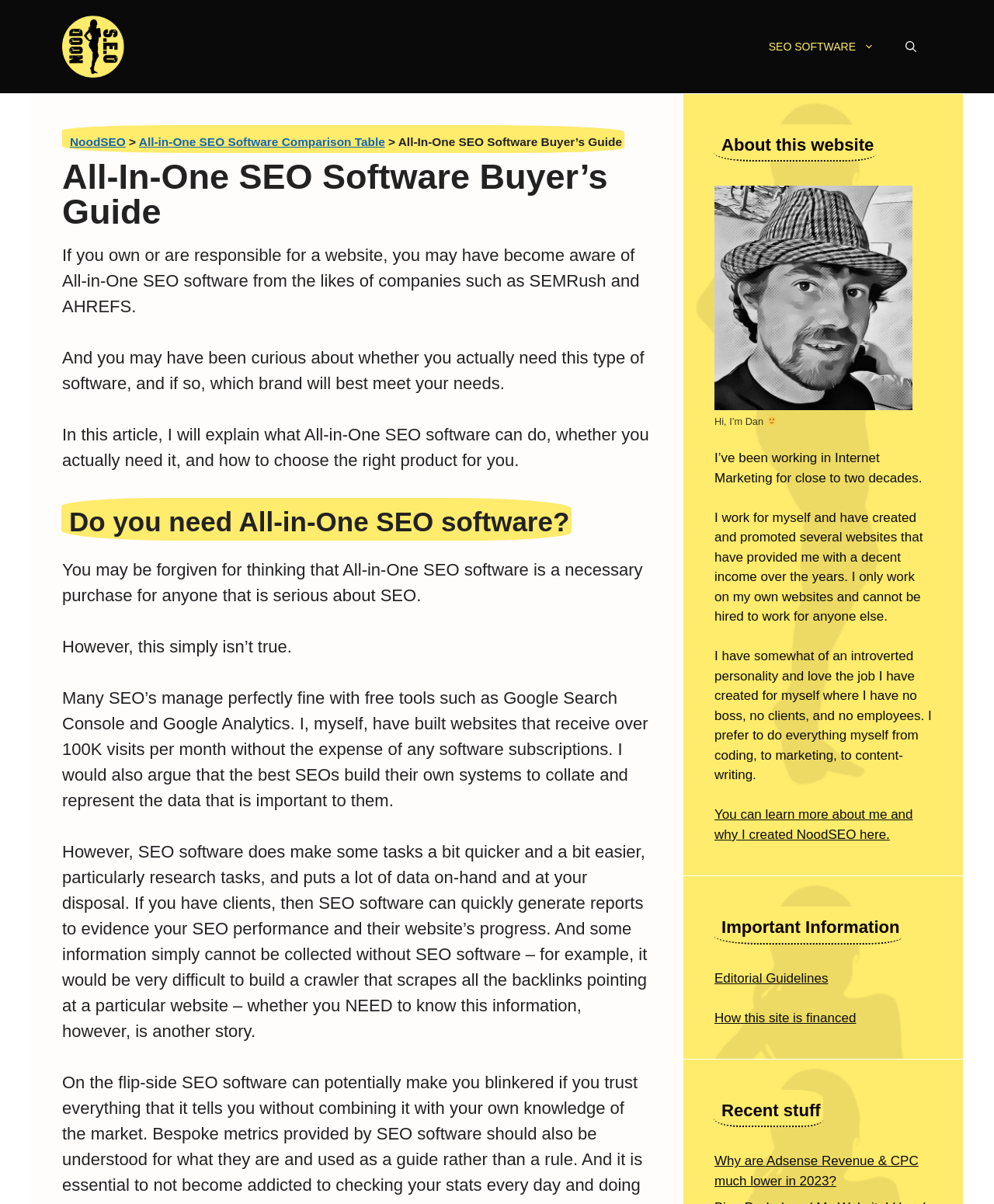Use a single word or phrase to answer the following:
Who is the author of the webpage?

Dan